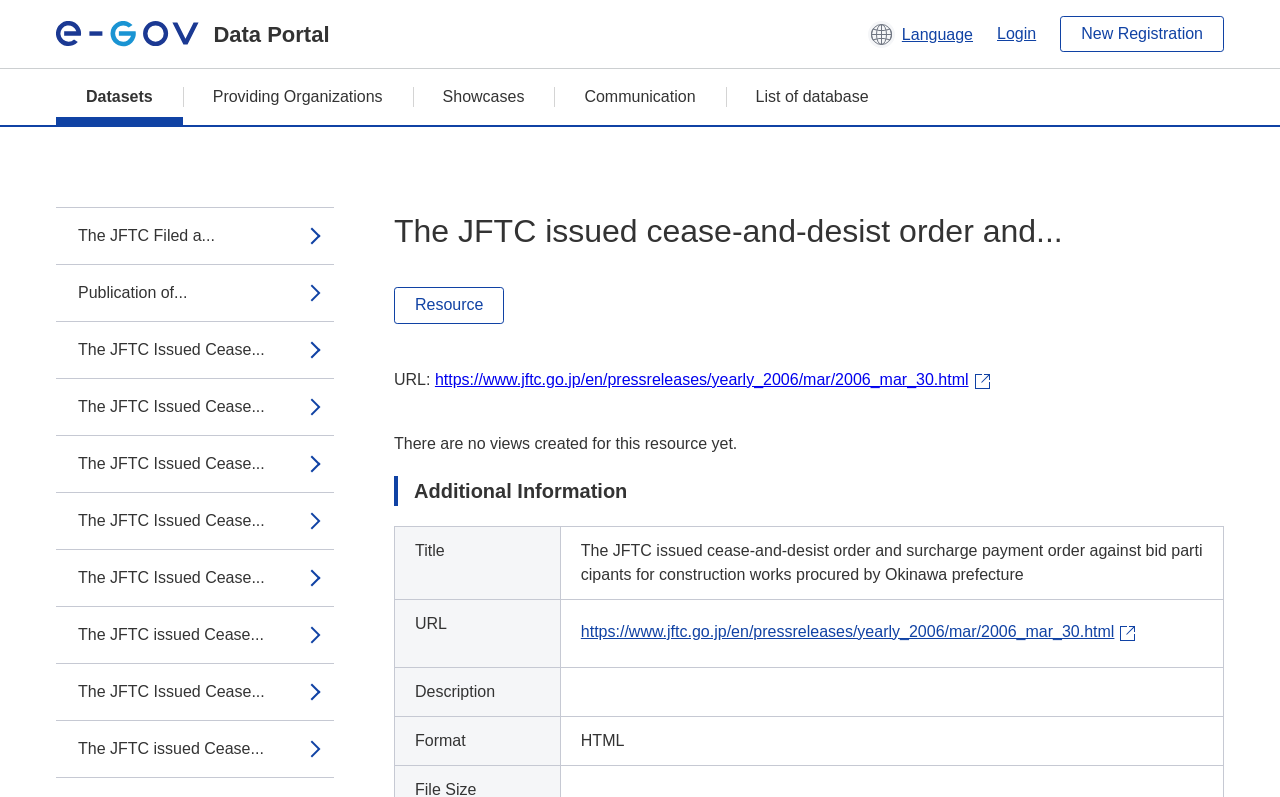Please provide the main heading of the webpage content.

The JFTC issued cease-and-desist order and...